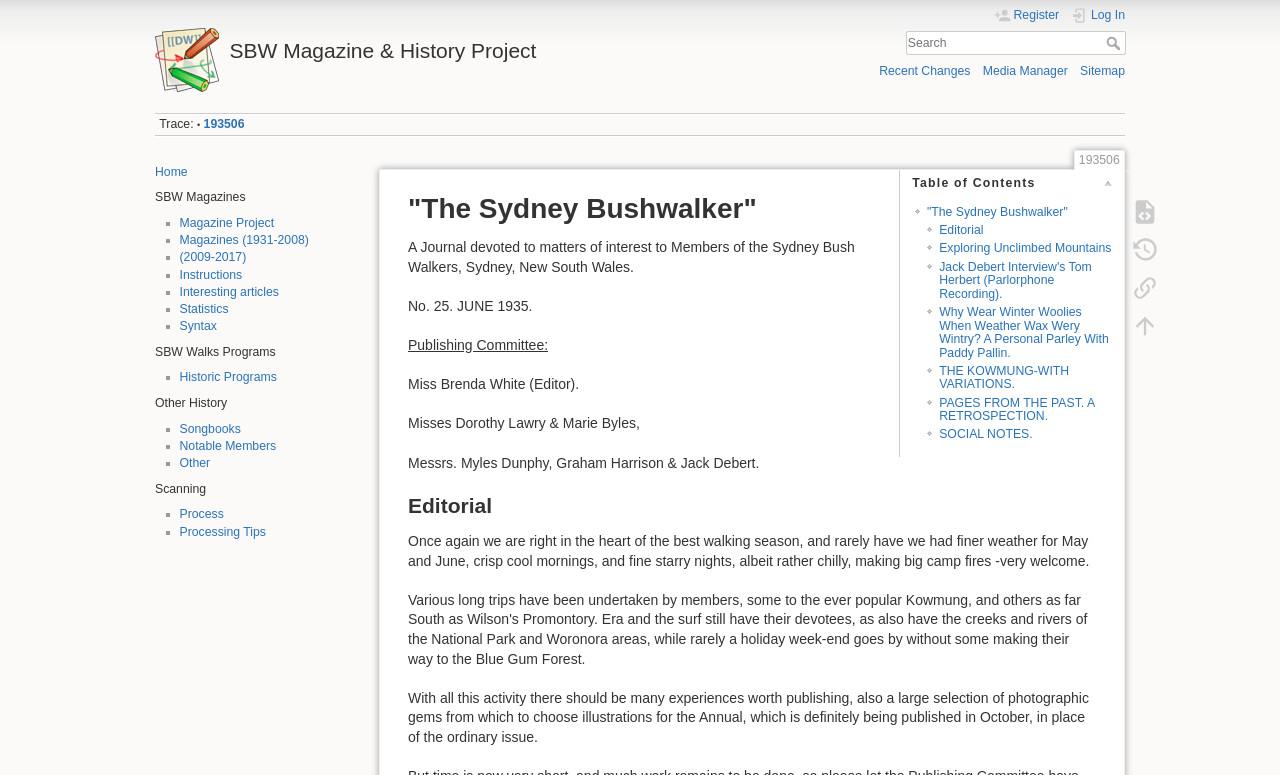From the given element description: "Processing Tips", find the bounding box for the UI element. Provide the coordinates as four float numbers between 0 and 1, in the order [left, top, right, bottom].

[0.14, 0.677, 0.208, 0.695]